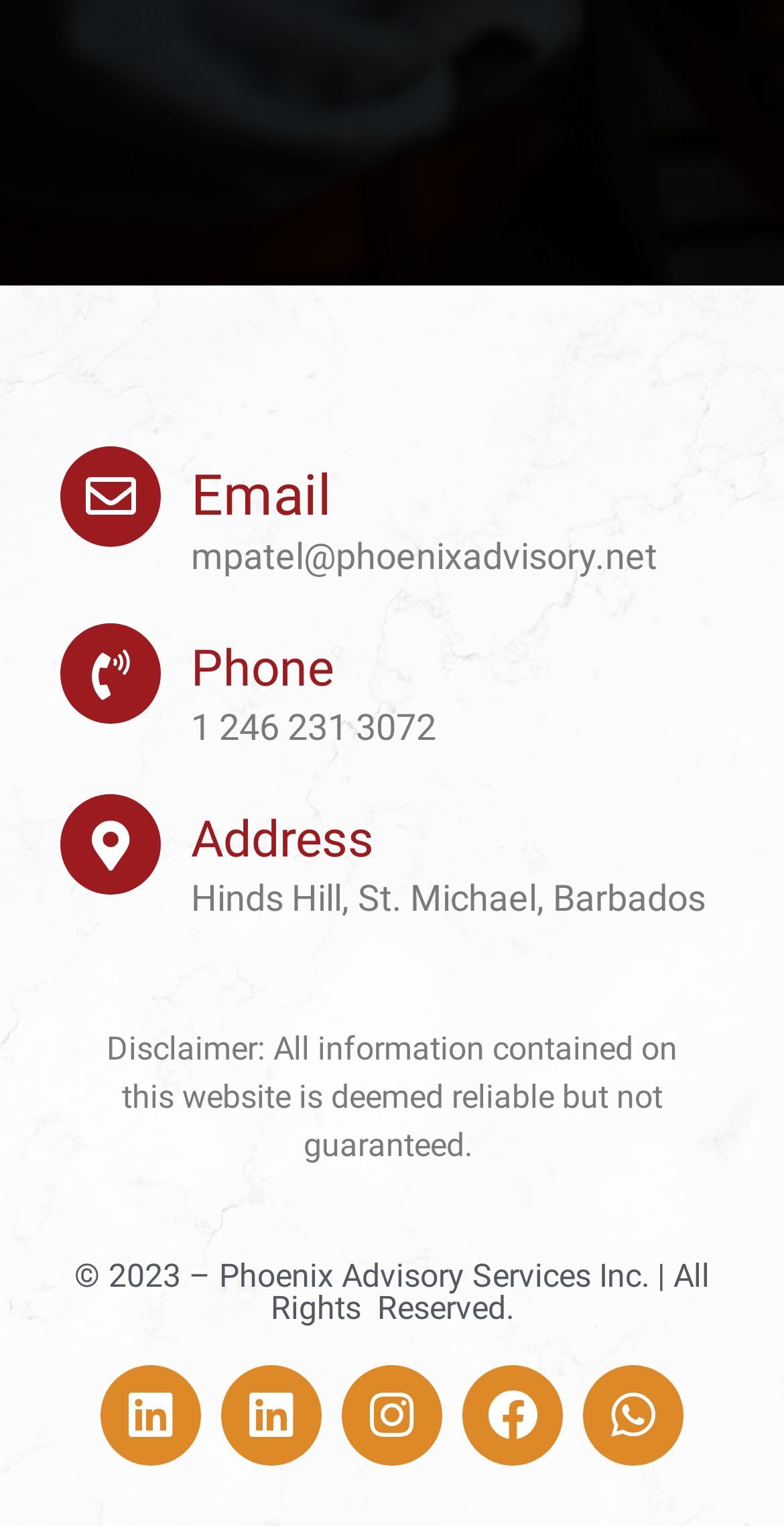How many social media links are there?
Please provide a single word or phrase as the answer based on the screenshot.

5